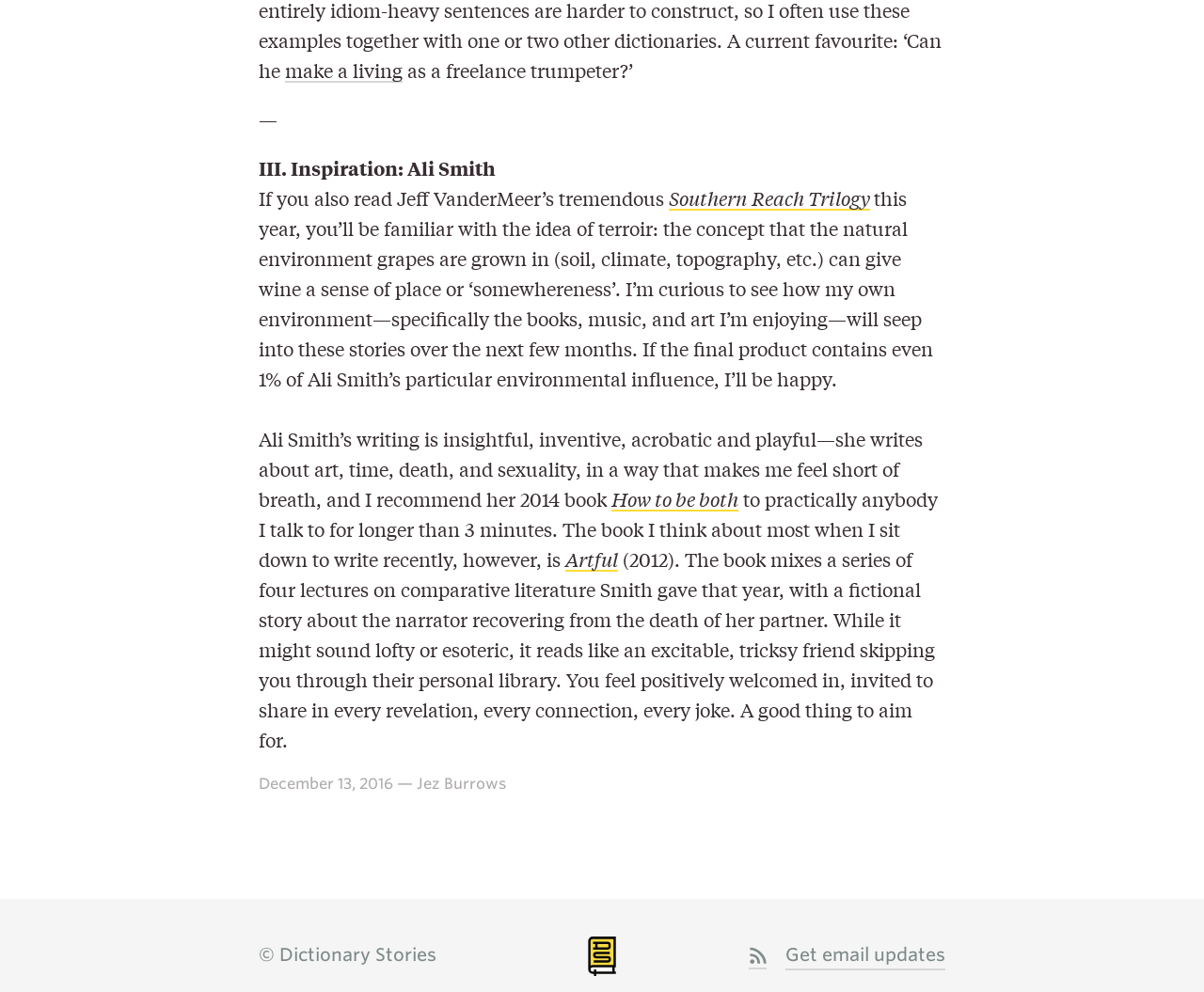Who is the author of the post?
Please use the image to deliver a detailed and complete answer.

The author of the post is Jez Burrows, which is mentioned in the footer along with the date 'December 13, 2016'.